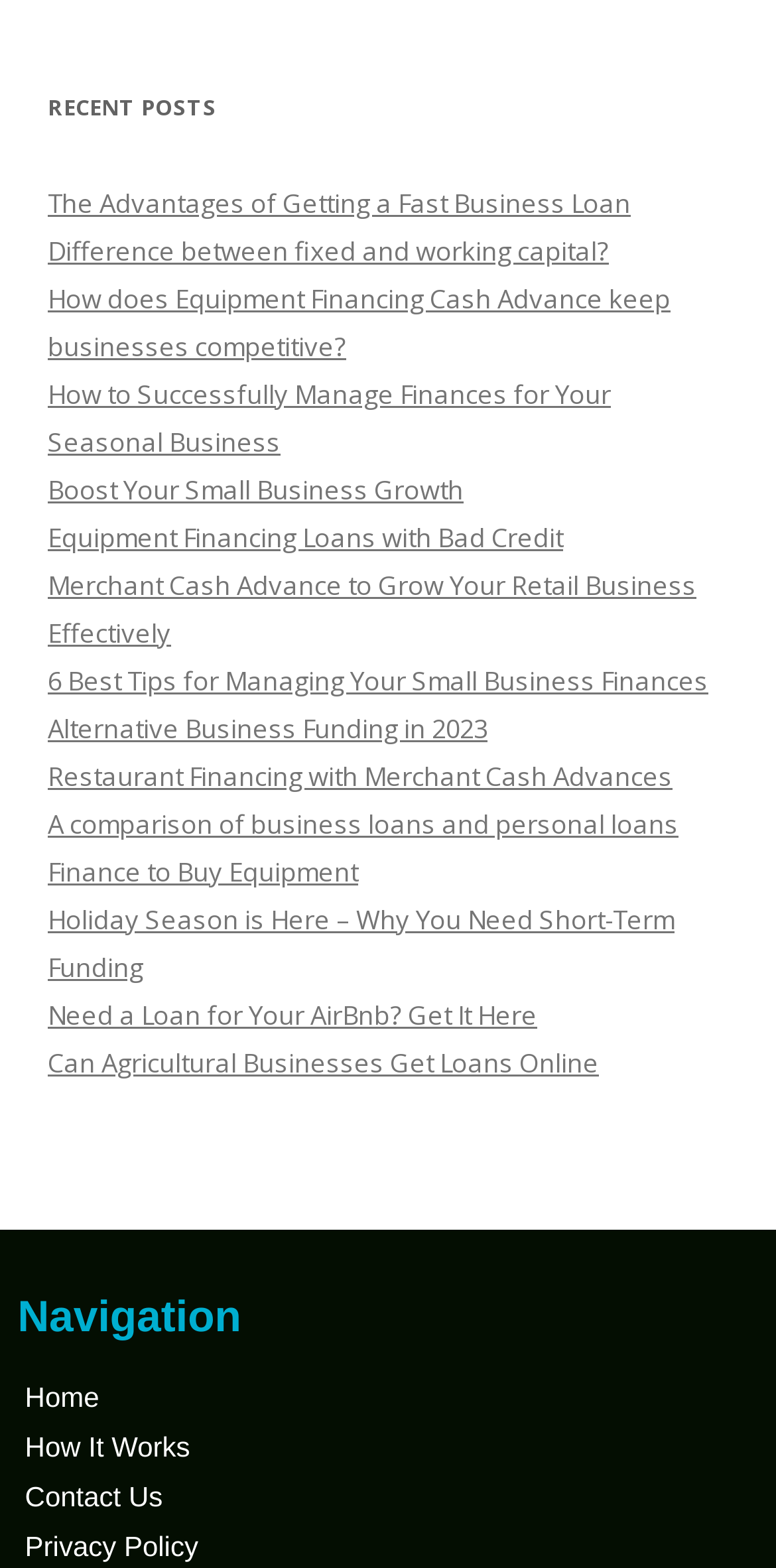Find the bounding box of the element with the following description: "Novelicious". The coordinates must be four float numbers between 0 and 1, formatted as [left, top, right, bottom].

None